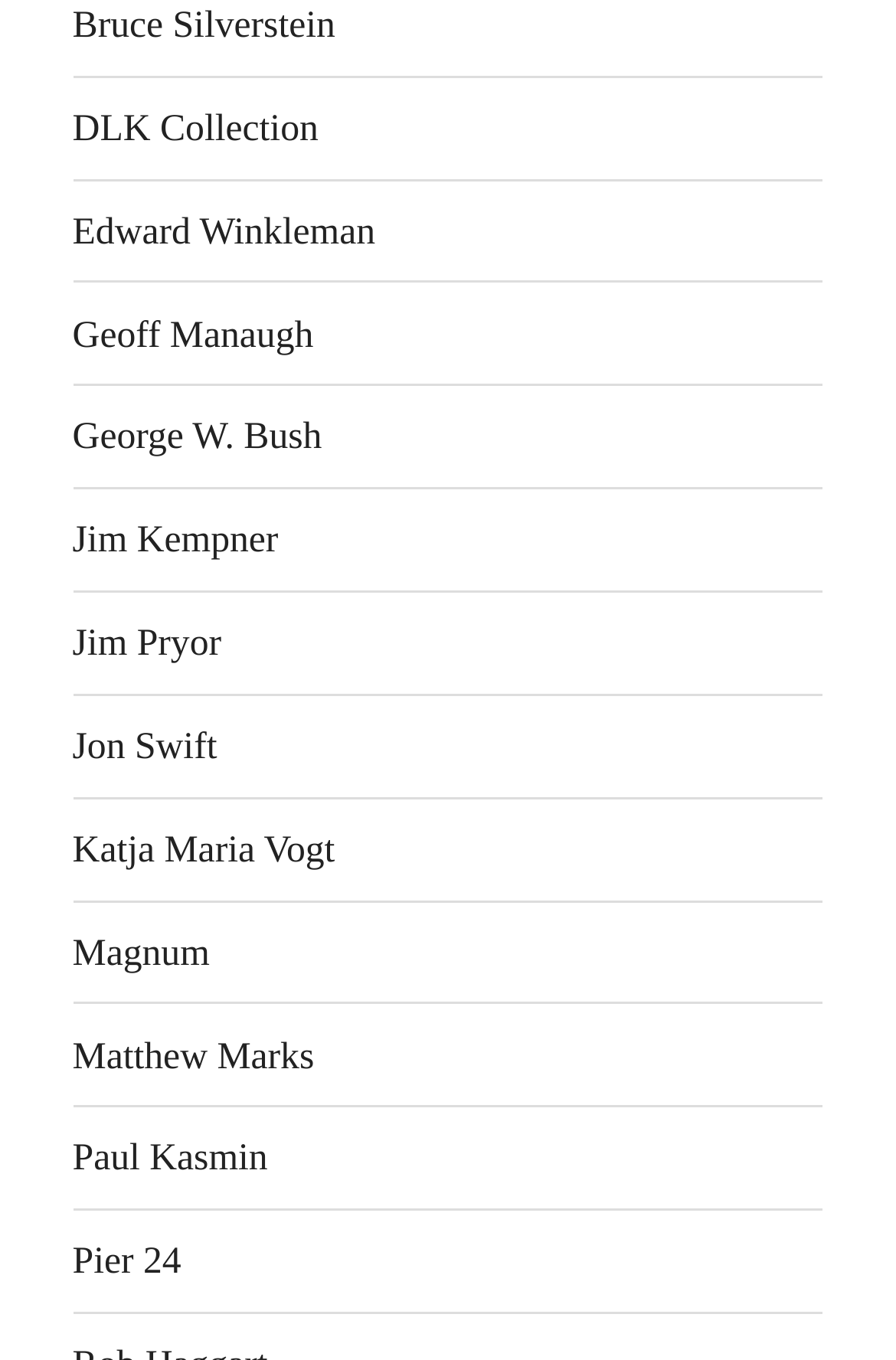Identify the bounding box coordinates of the area you need to click to perform the following instruction: "View Altcoin News".

None